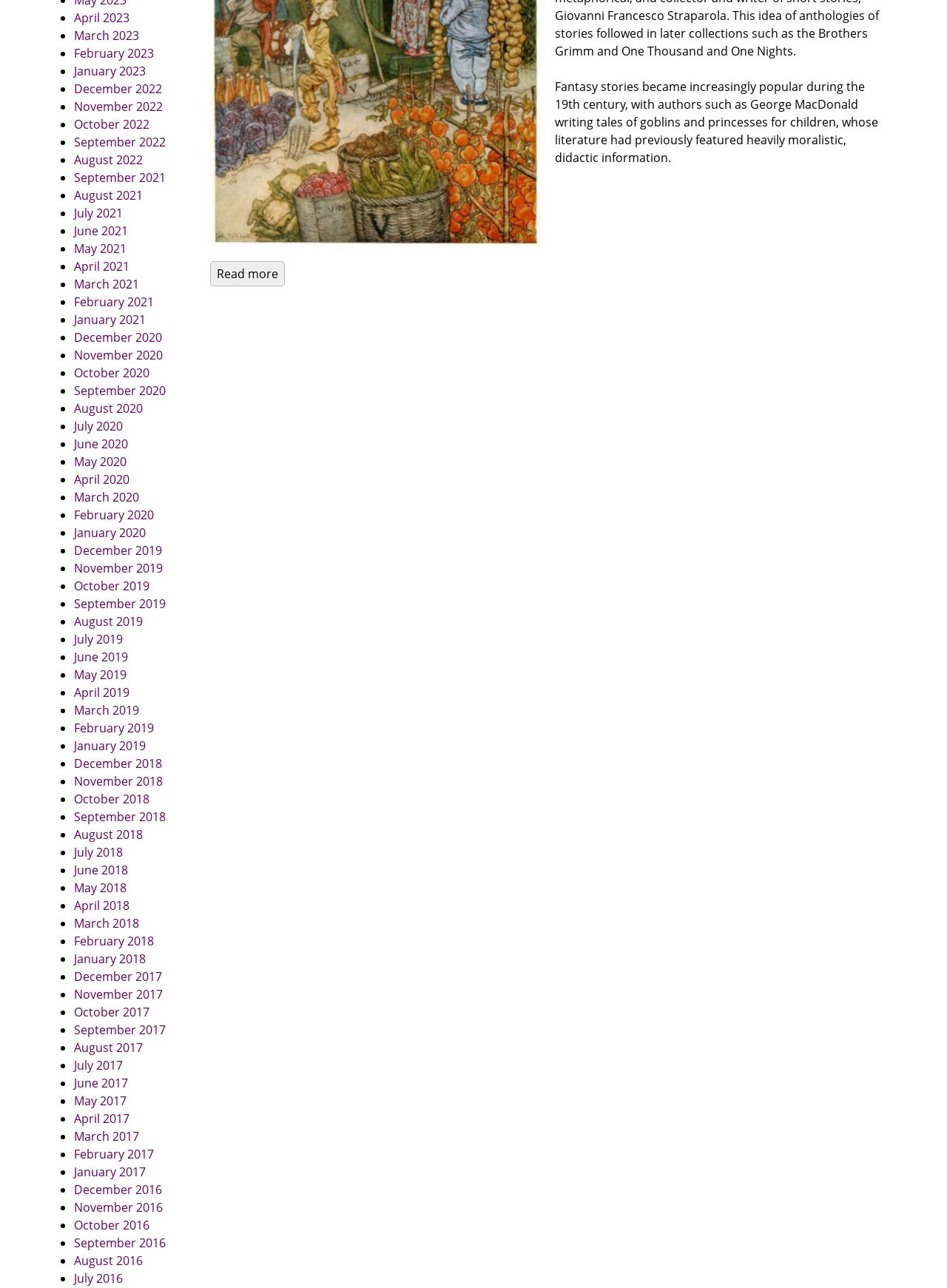What is the purpose of the 'Read more' link?
Look at the image and respond with a one-word or short-phrase answer.

To read more about fantasy stories